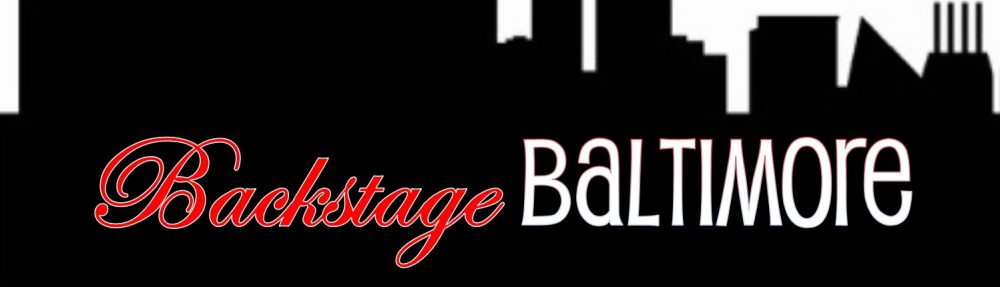What is the font style of 'BALTIMORE' in the logo?
Using the information presented in the image, please offer a detailed response to the question.

The caption describes 'BALTIMORE' as being presented in a 'bold, uppercase font', which suggests that the font style is bold and uppercase.